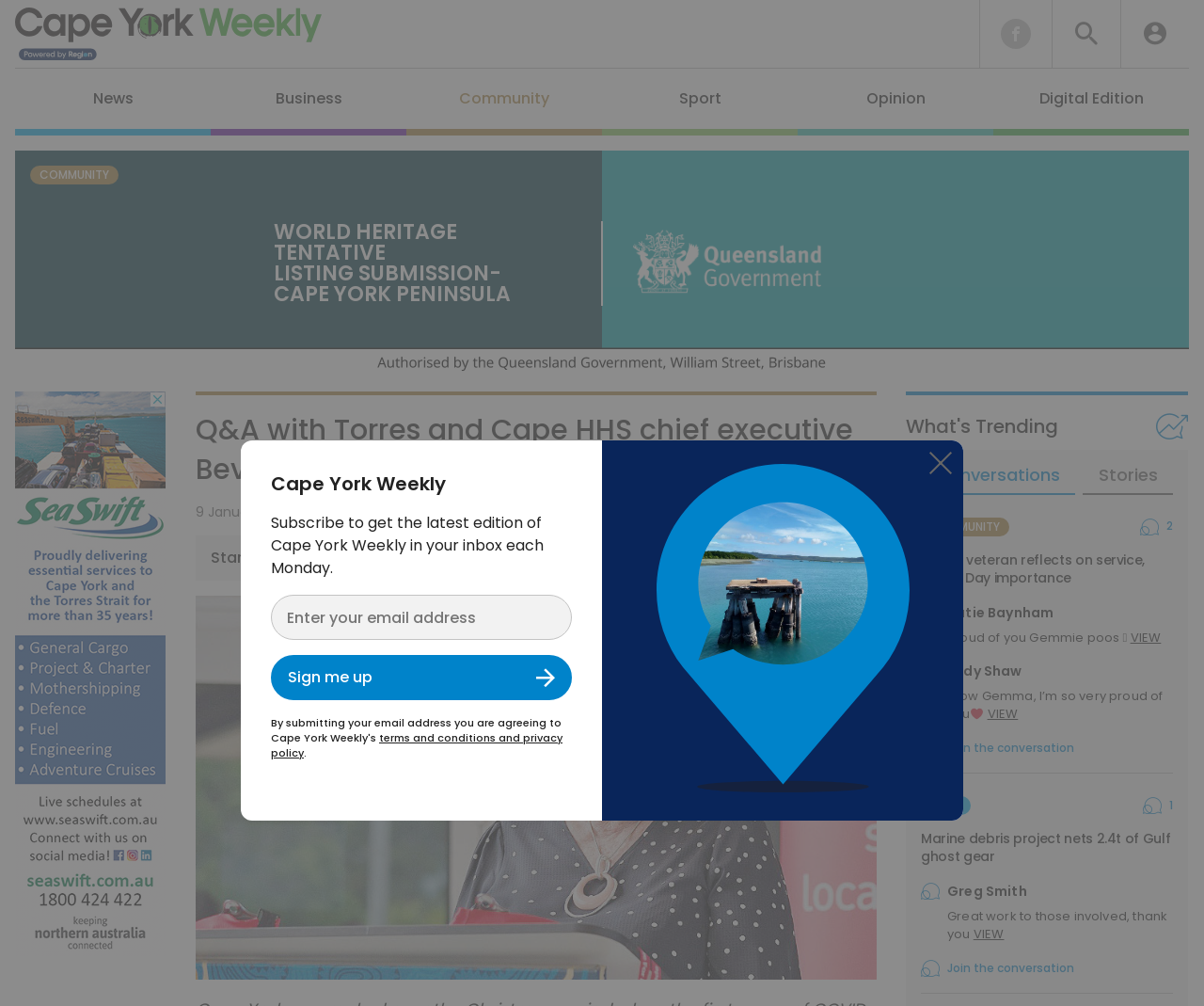How many categories are listed in the top navigation bar? Look at the image and give a one-word or short phrase answer.

6